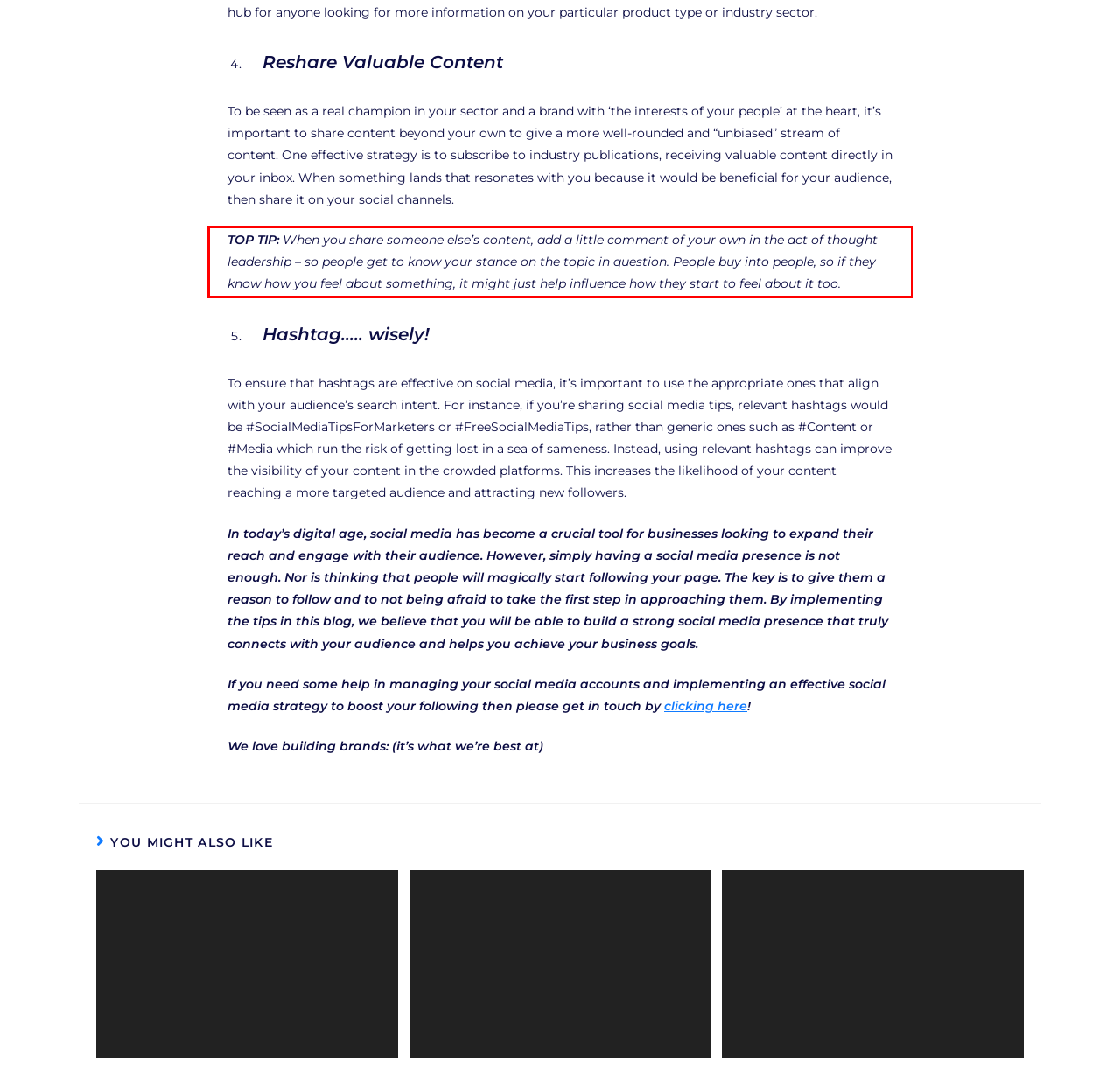Please use OCR to extract the text content from the red bounding box in the provided webpage screenshot.

TOP TIP: When you share someone else’s content, add a little comment of your own in the act of thought leadership – so people get to know your stance on the topic in question. People buy into people, so if they know how you feel about something, it might just help influence how they start to feel about it too.